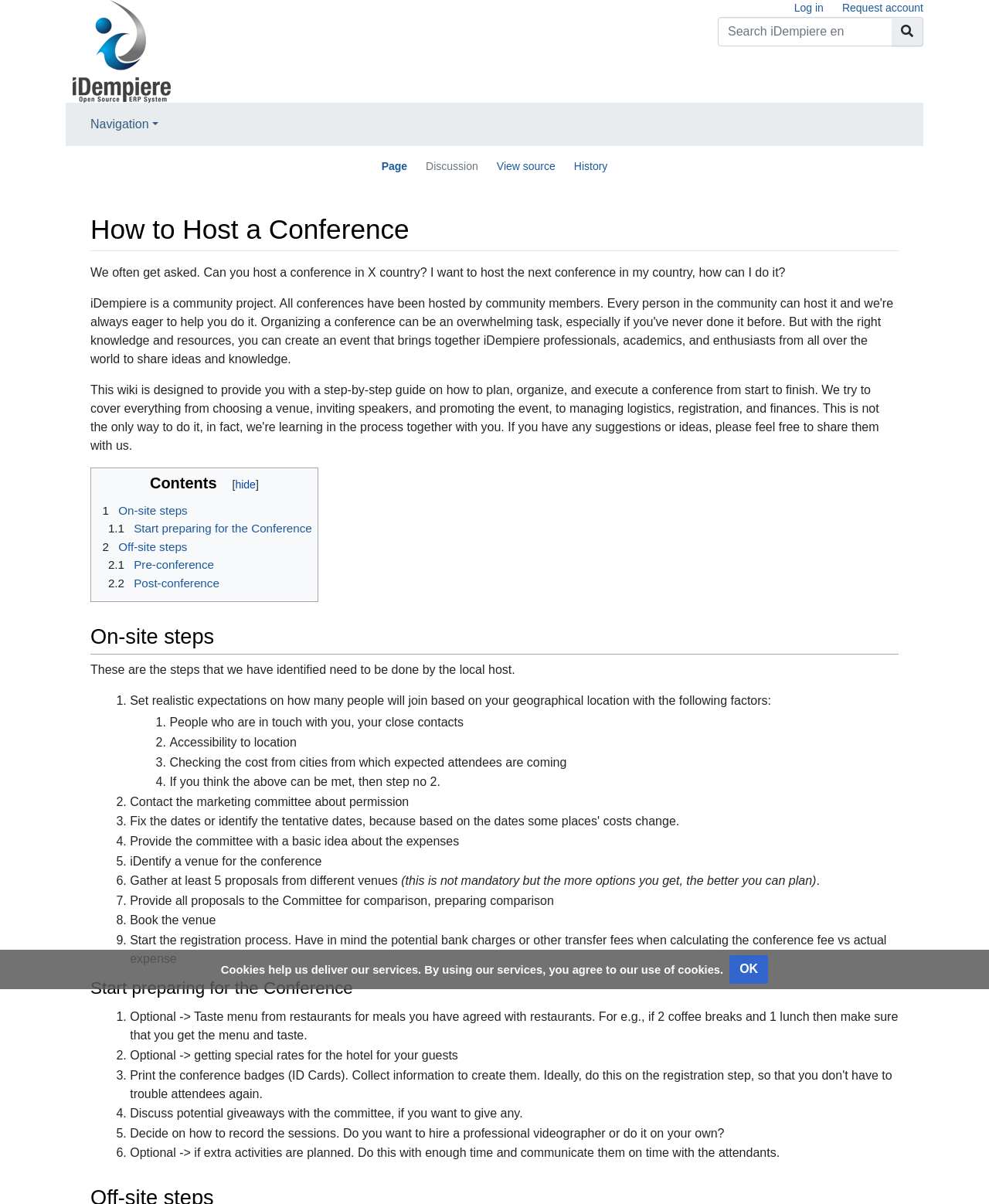Identify the bounding box coordinates of the element to click to follow this instruction: 'Go to page'. Ensure the coordinates are four float values between 0 and 1, provided as [left, top, right, bottom].

[0.902, 0.014, 0.934, 0.039]